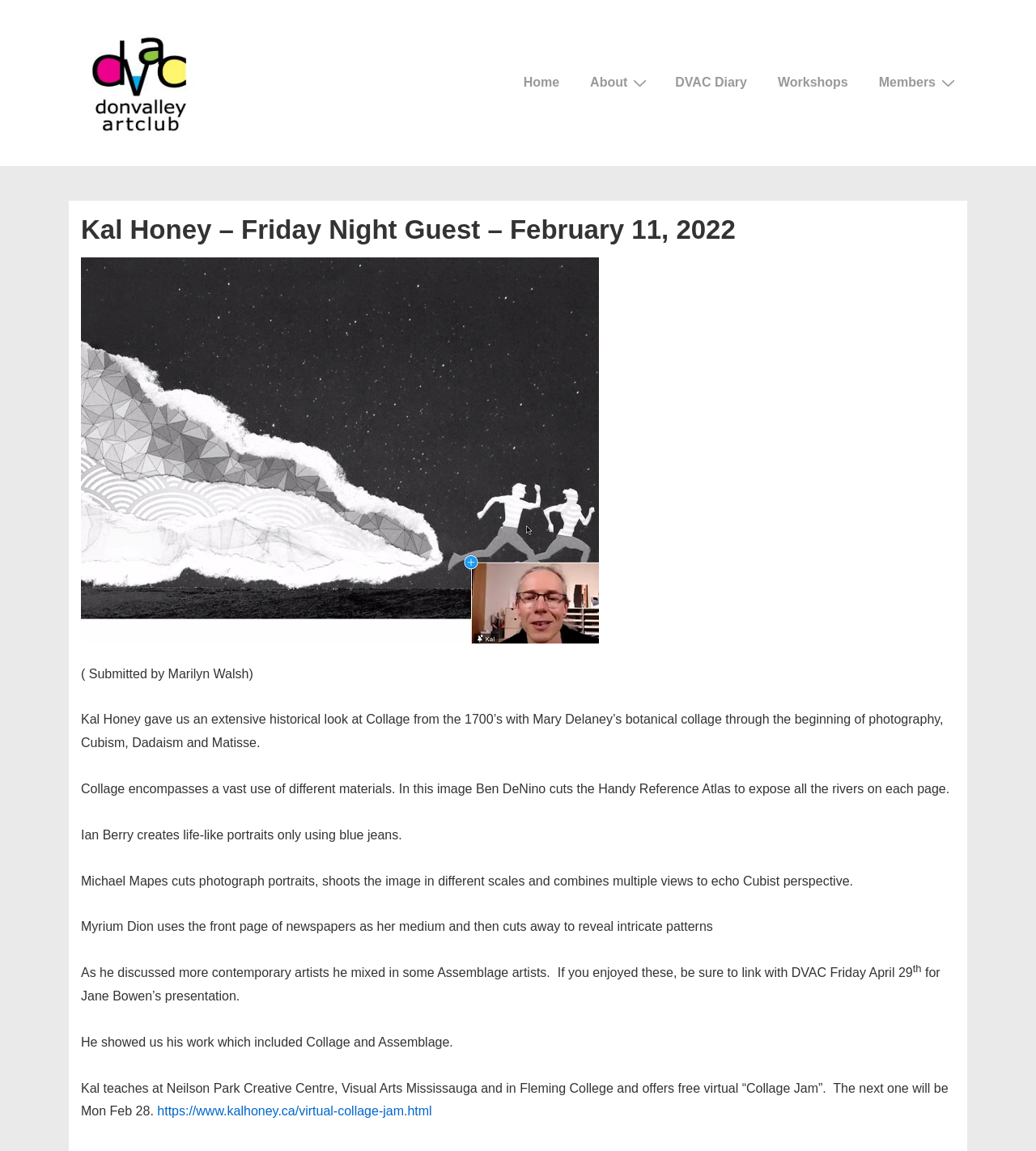Generate a comprehensive description of the webpage.

The webpage is about Kal Honey, a Friday Night Guest at the Don Valley Art Club on February 11, 2022. At the top left, there is a link to the Don Valley Art Club, accompanied by an image of the club's logo. 

Below the logo, there is a main navigation menu that spans across the top of the page, containing links to "Home", "DVAC Diary", "Workshops", and more. Each of these links has a dropdown menu with additional options.

The main content of the page is a description of Kal Honey's presentation, which is headed by a title that spans across the top of the content area. Below the title, there is a large image related to Kal Honey's work.

The text describes Kal Honey's presentation, which covered the history of collage from the 1700s to contemporary artists. The text is divided into several paragraphs, each describing a different aspect of collage, including its use of various materials and techniques. The text also mentions specific artists, such as Ben DeNino, Ian Berry, Michael Mapes, and Myrium Dion, and their unique approaches to collage.

Throughout the text, there are several images that illustrate the different techniques and styles of collage. At the bottom of the page, there is a link to Kal Honey's website, where visitors can learn more about his virtual "Collage Jam" events.